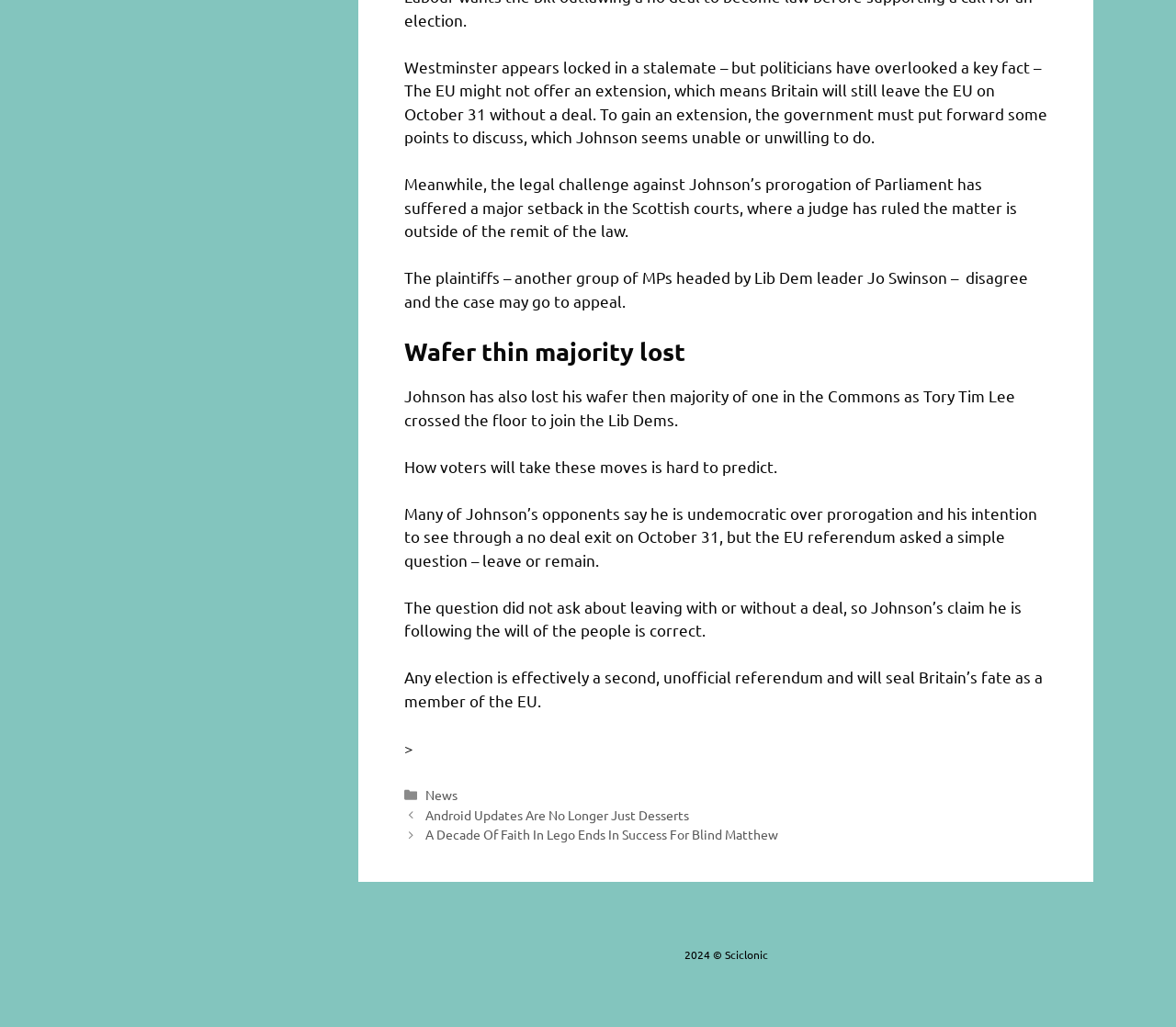What is the topic of the main article?
Answer the question based on the image using a single word or a brief phrase.

Brexit